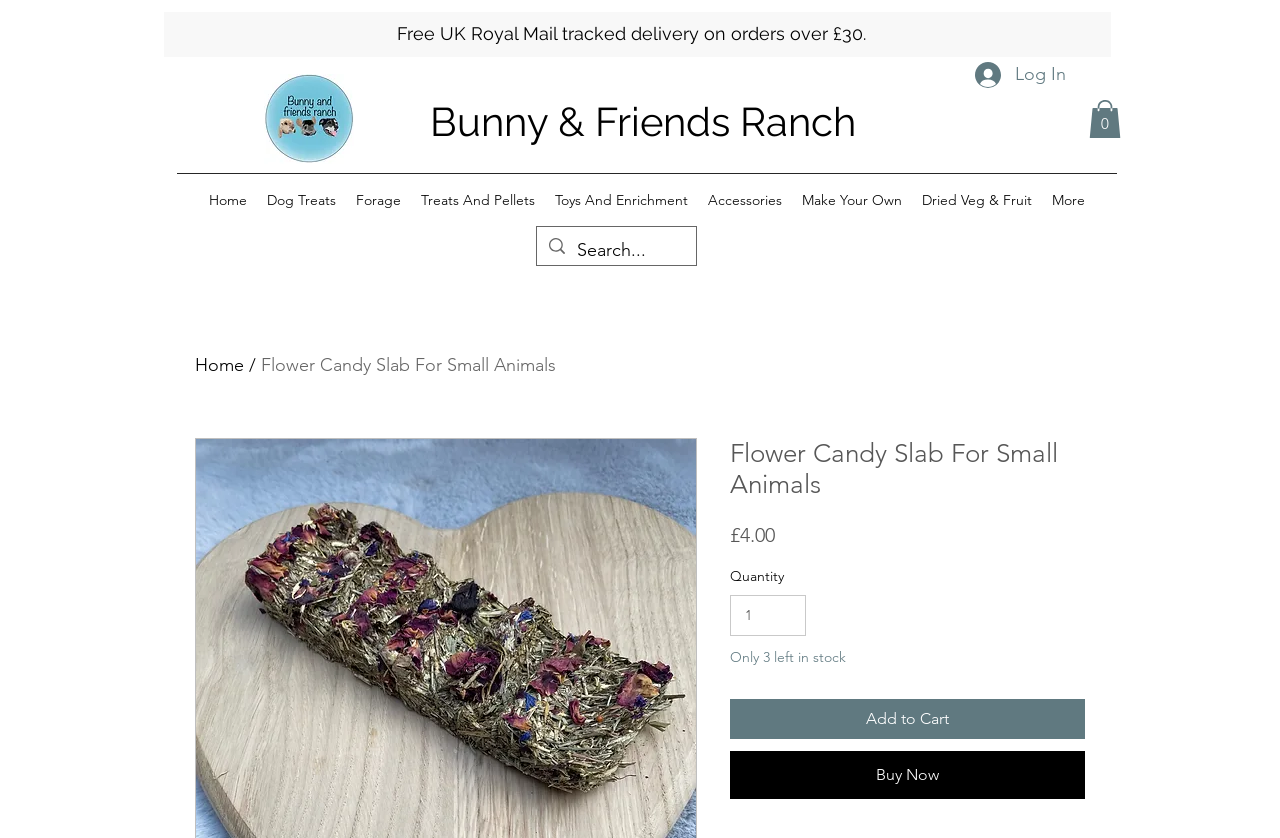Specify the bounding box coordinates of the area that needs to be clicked to achieve the following instruction: "Log in to your account".

[0.751, 0.063, 0.844, 0.115]